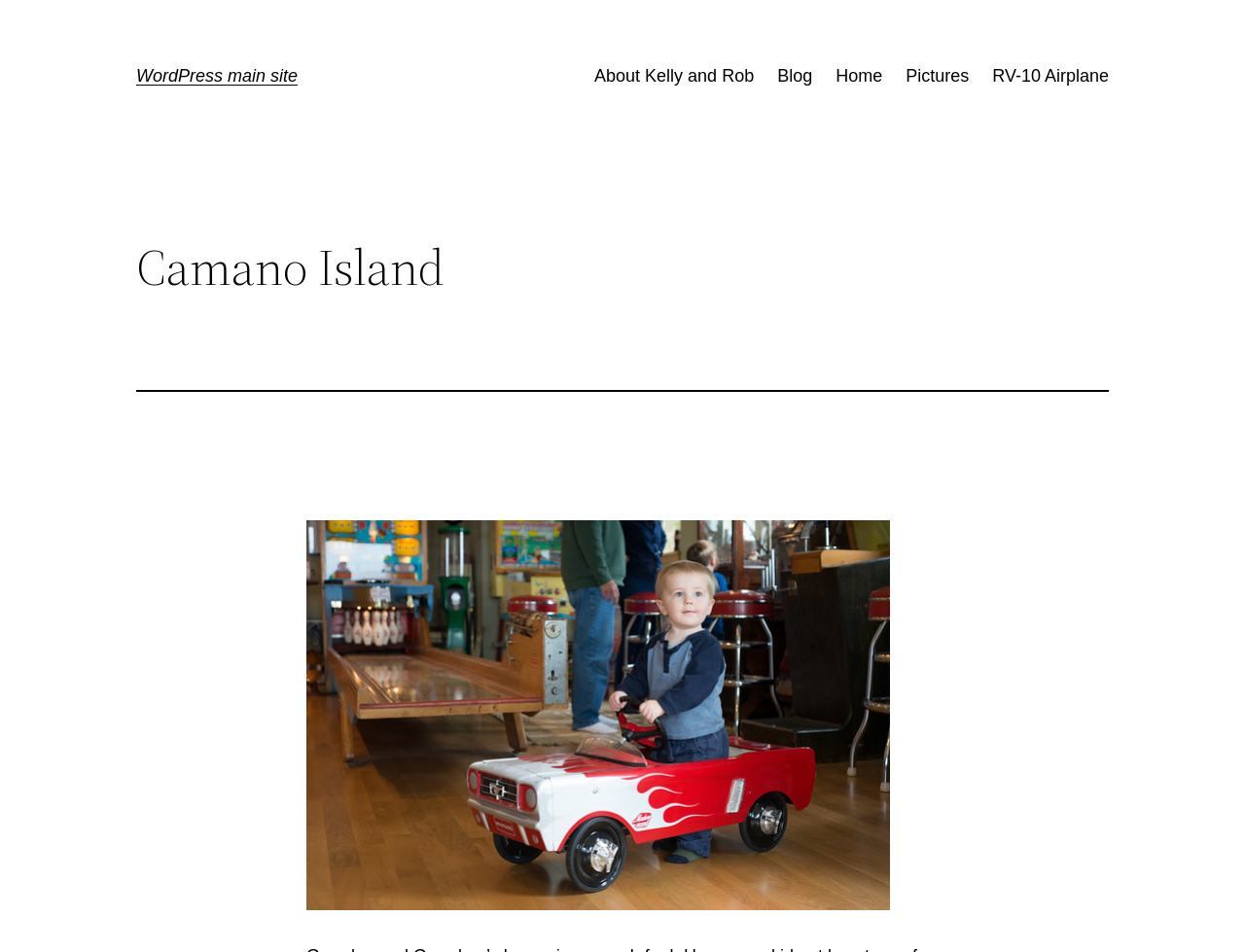Find and provide the bounding box coordinates for the UI element described here: "parent_node: BLACK FRIDAY 2023". The coordinates should be given as four float numbers between 0 and 1: [left, top, right, bottom].

None